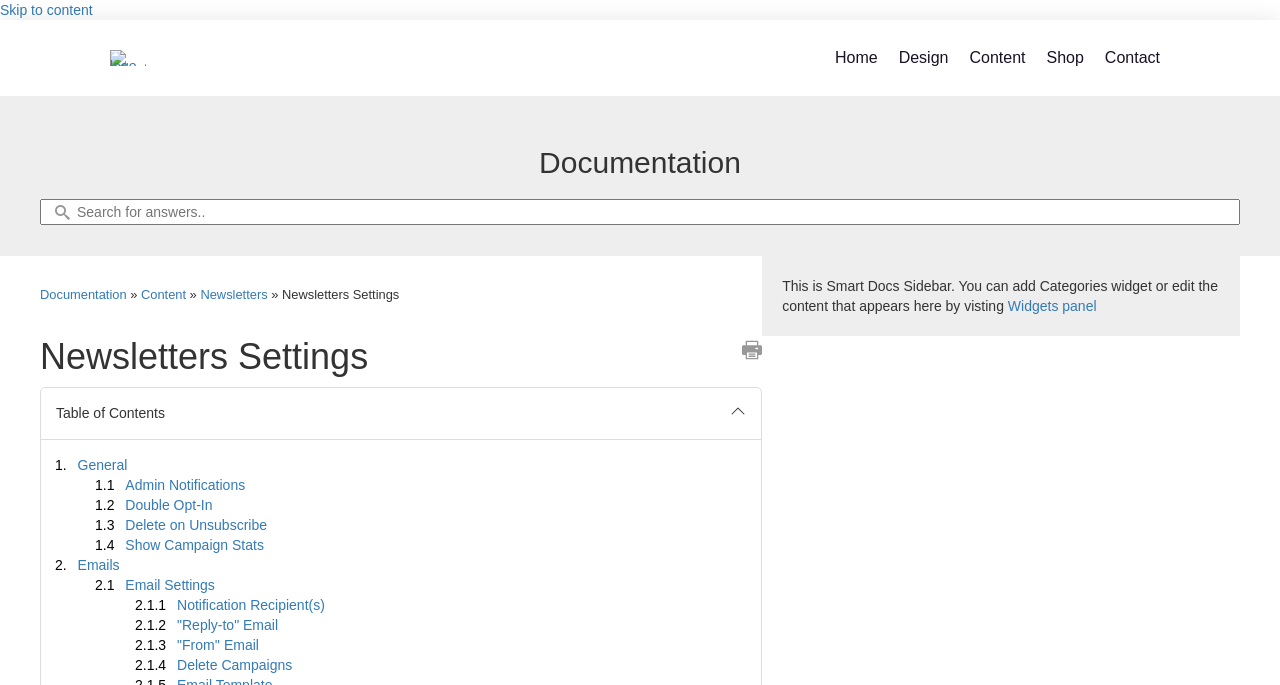Determine the bounding box coordinates in the format (top-left x, top-left y, bottom-right x, bottom-right y). Ensure all values are floating point numbers between 0 and 1. Identify the bounding box of the UI element described by: Delete on Unsubscribe

[0.098, 0.755, 0.209, 0.778]